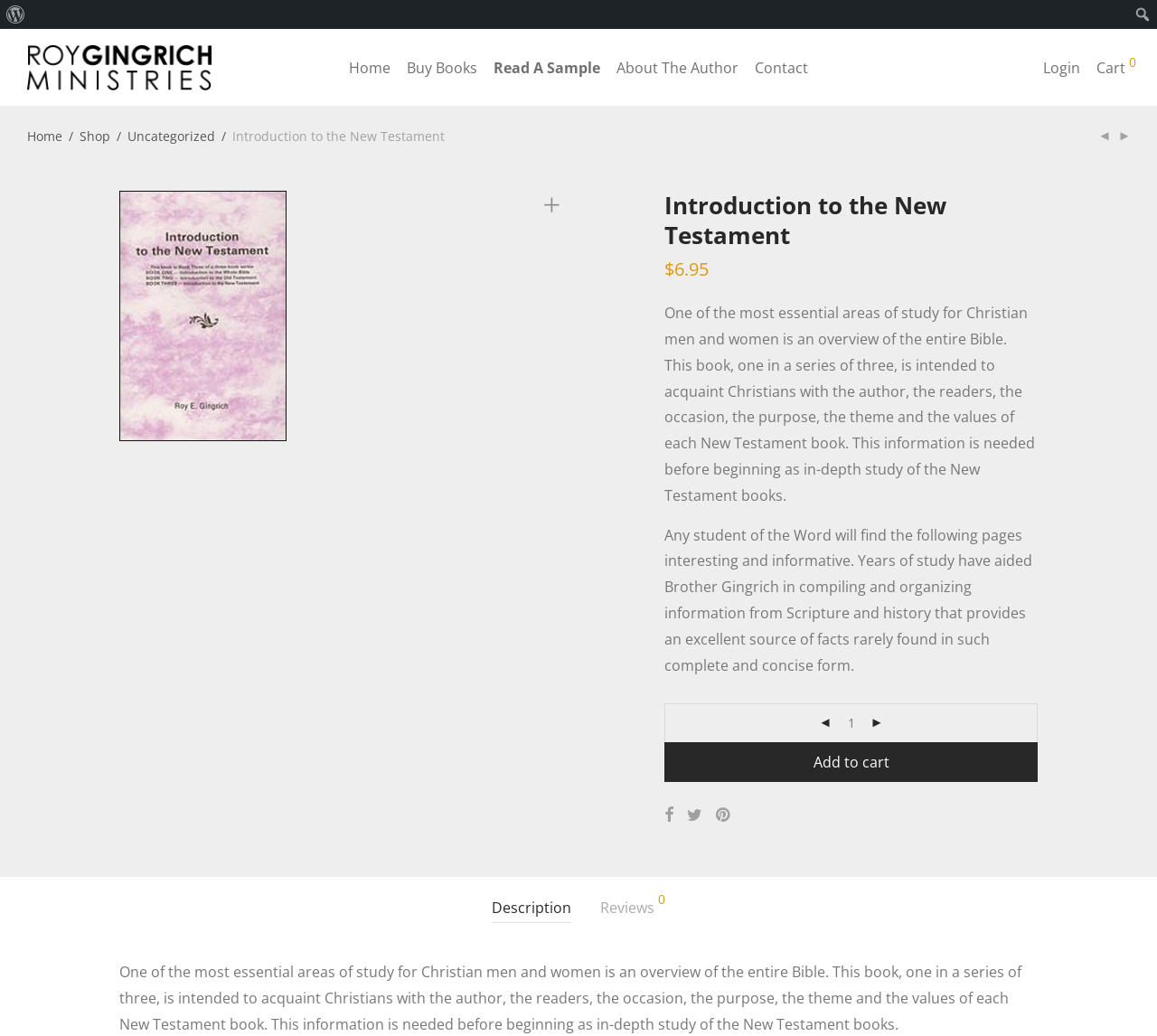Please mark the clickable region by giving the bounding box coordinates needed to complete this instruction: "Go to home page".

[0.295, 0.045, 0.345, 0.087]